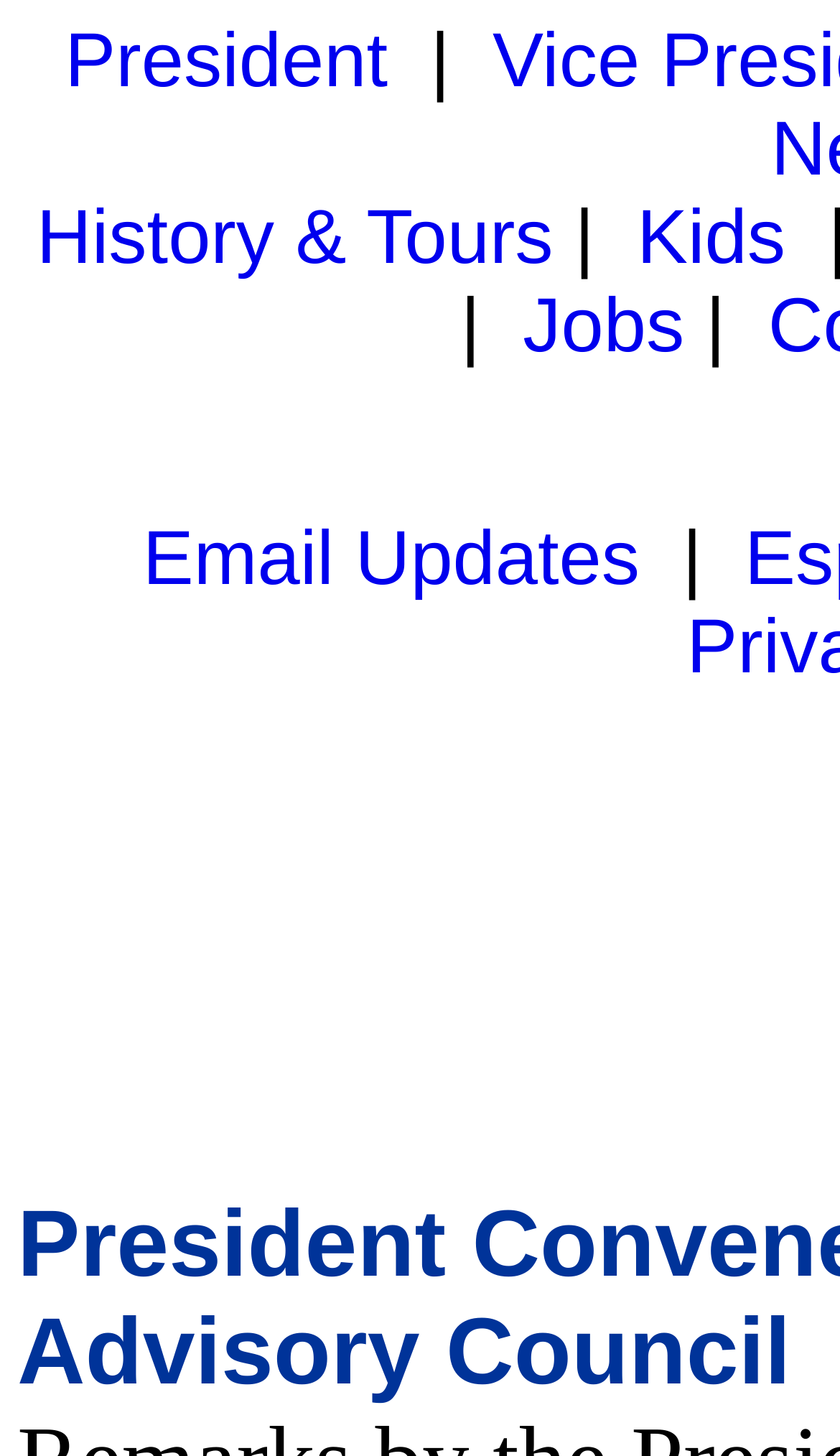How many links are in the top navigation bar?
By examining the image, provide a one-word or phrase answer.

5